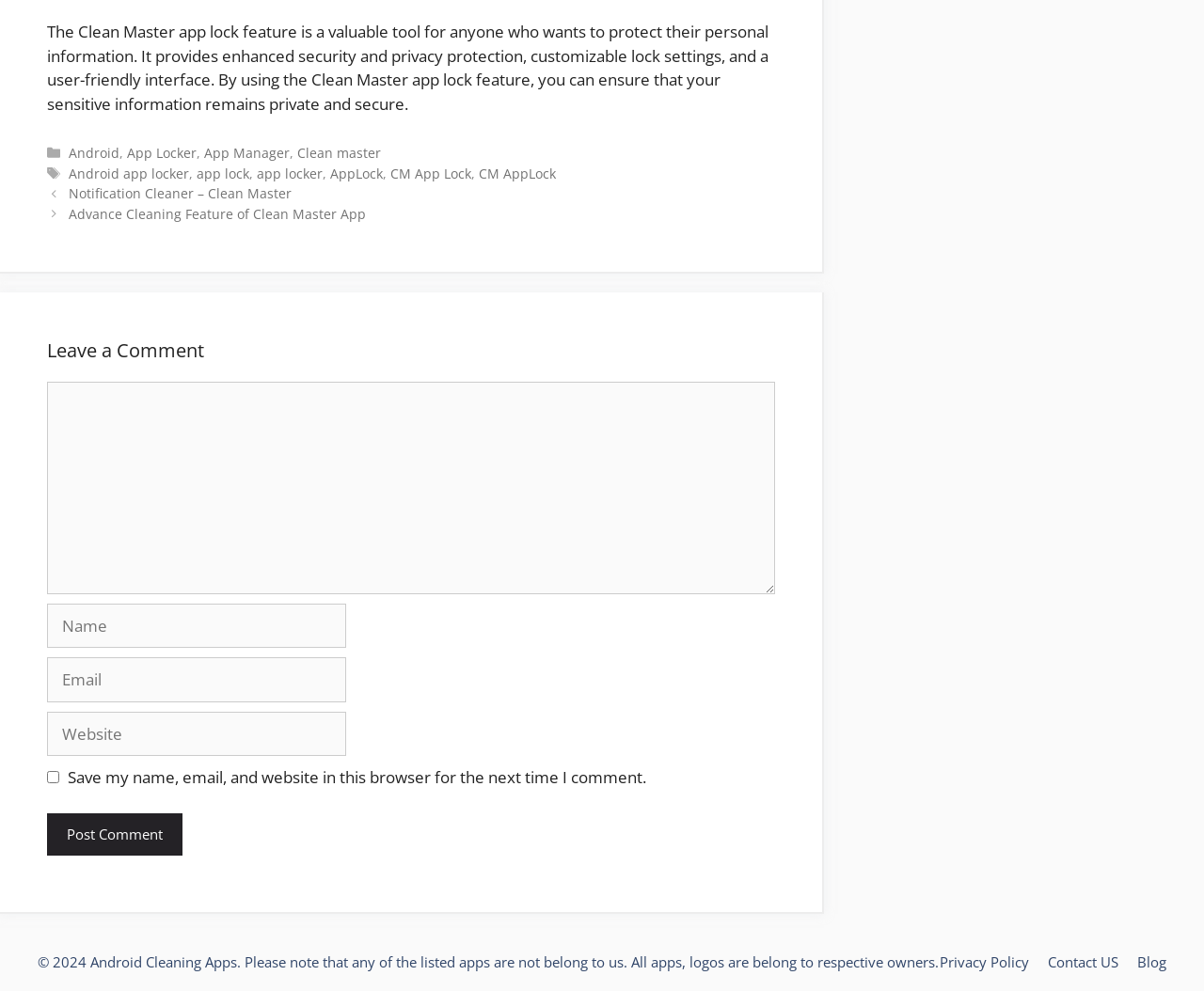Predict the bounding box coordinates for the UI element described as: "Contact". The coordinates should be four float numbers between 0 and 1, presented as [left, top, right, bottom].

None